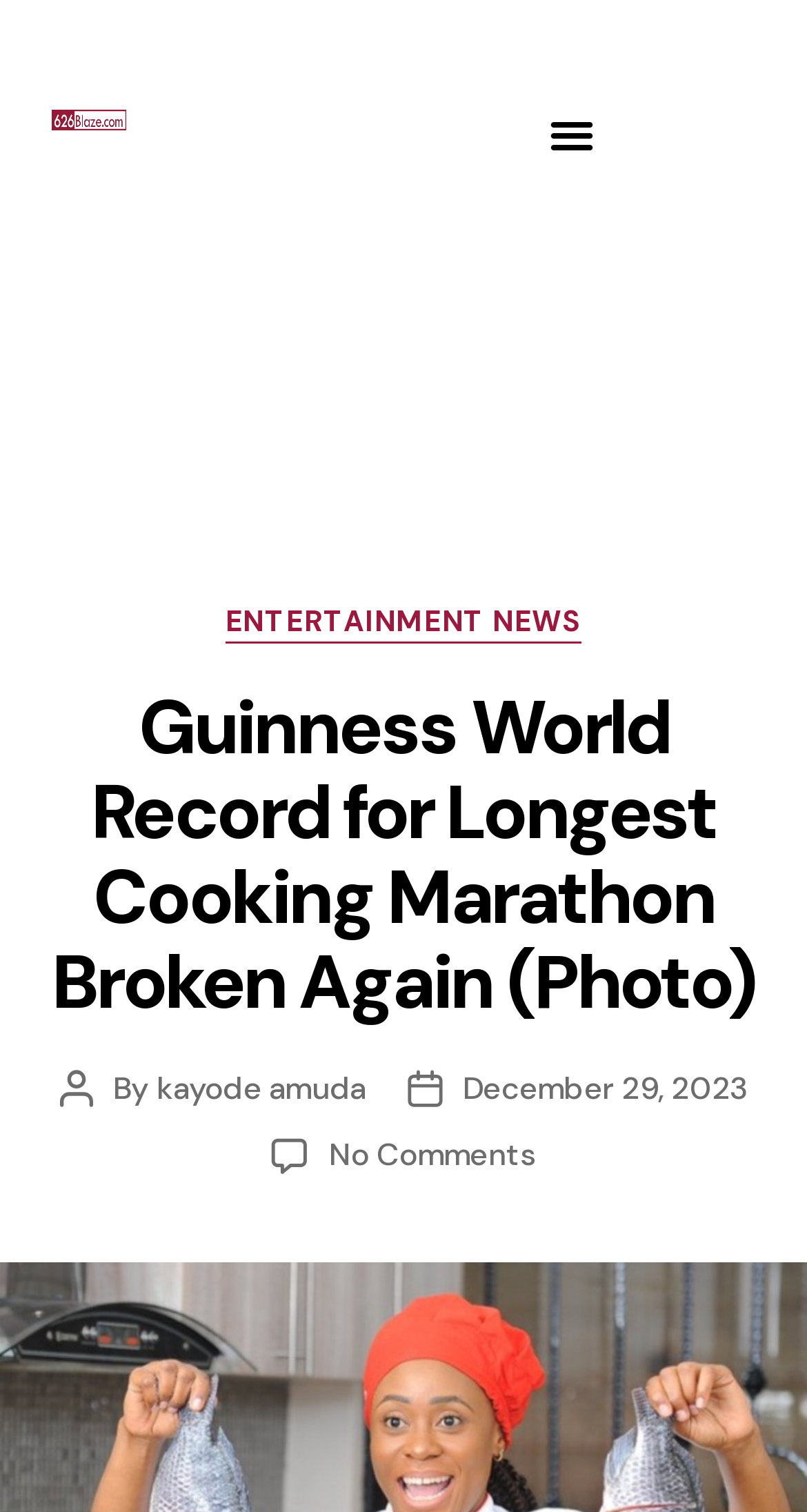Locate the primary headline on the webpage and provide its text.

Guinness World Record for Longest Cooking Marathon Broken Again (Photo)